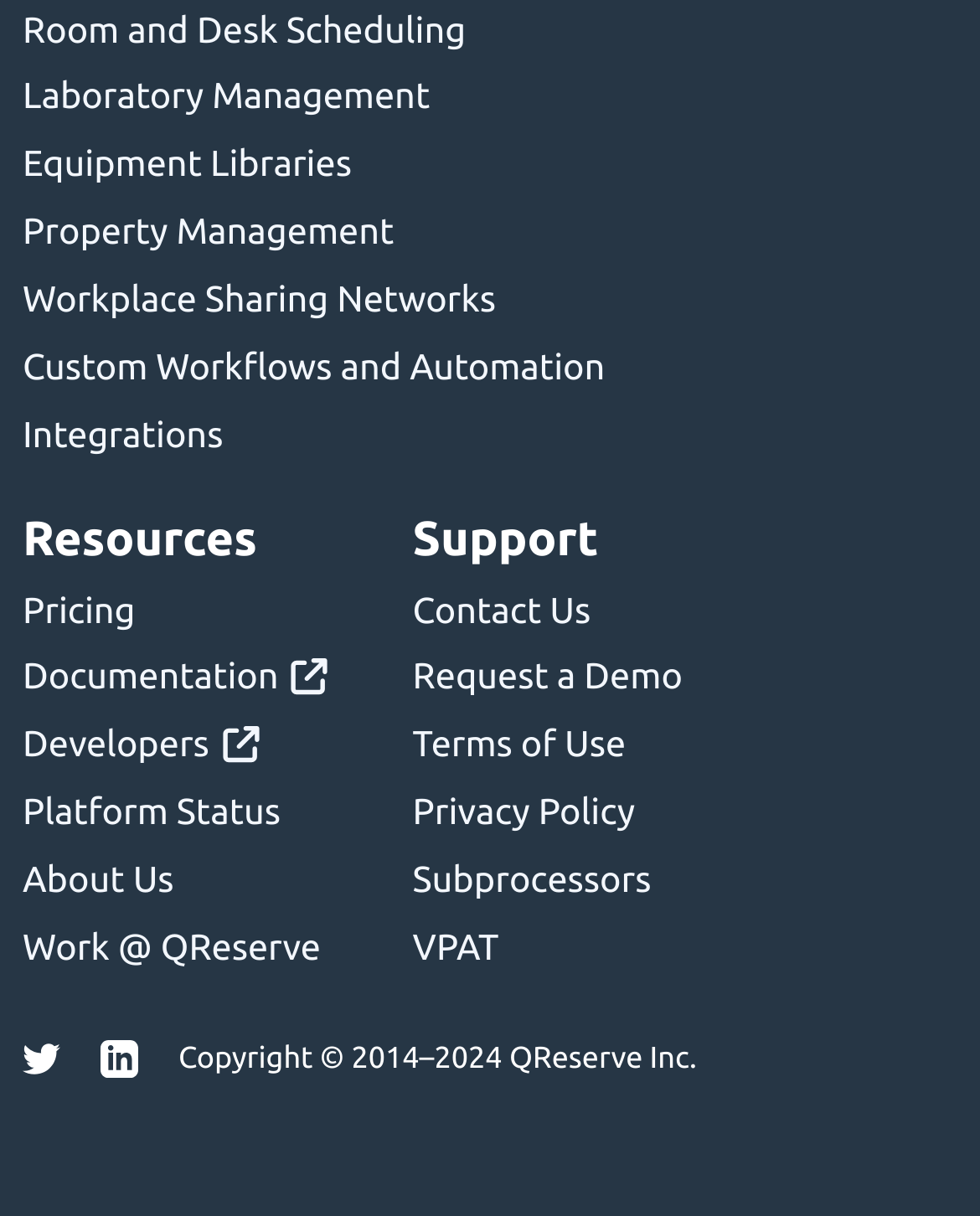Using the given element description, provide the bounding box coordinates (top-left x, top-left y, bottom-right x, bottom-right y) for the corresponding UI element in the screenshot: Terms of Use

[0.421, 0.596, 0.639, 0.629]